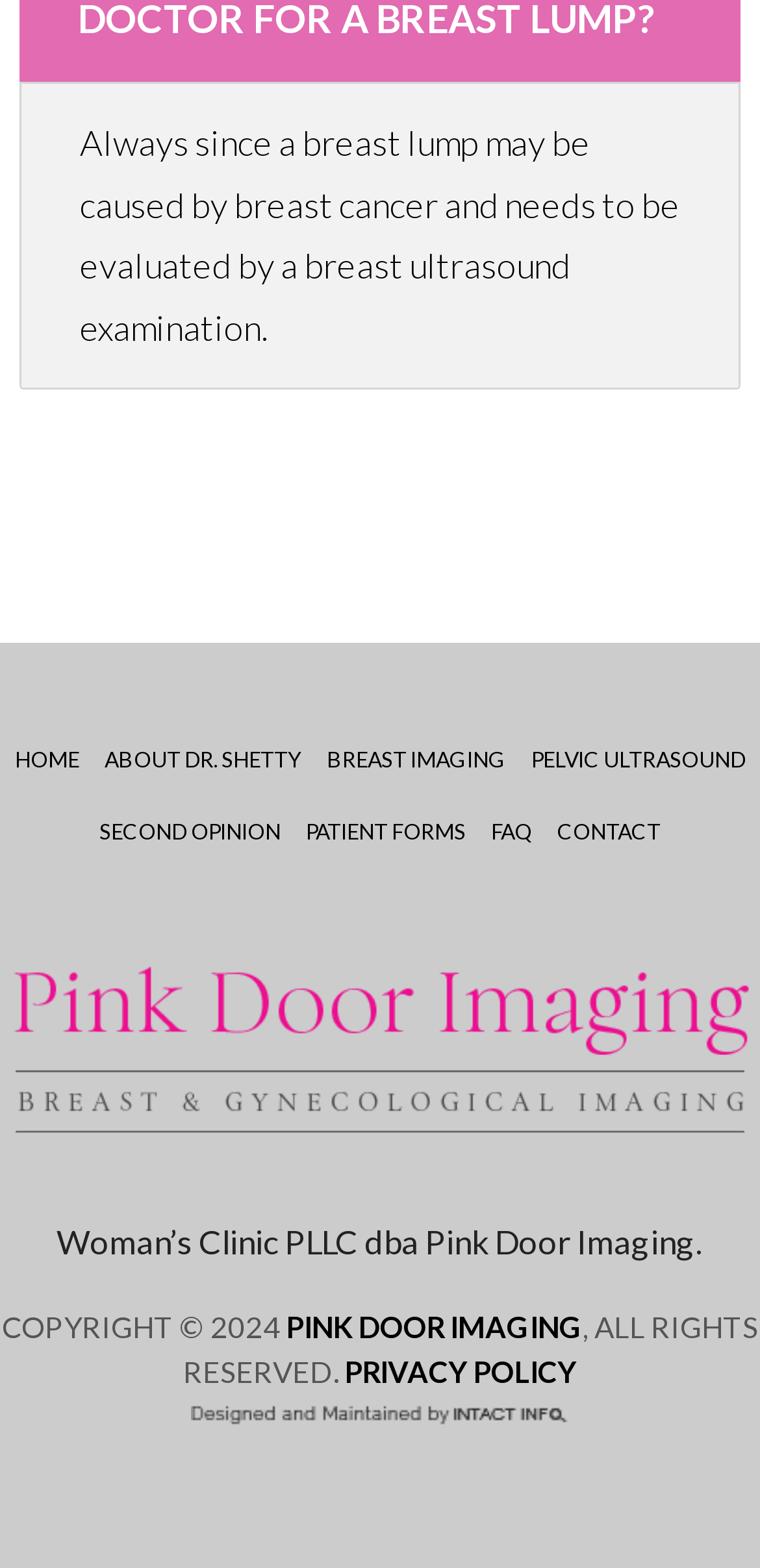Determine the bounding box coordinates for the area you should click to complete the following instruction: "visit patient forms".

[0.39, 0.515, 0.626, 0.548]